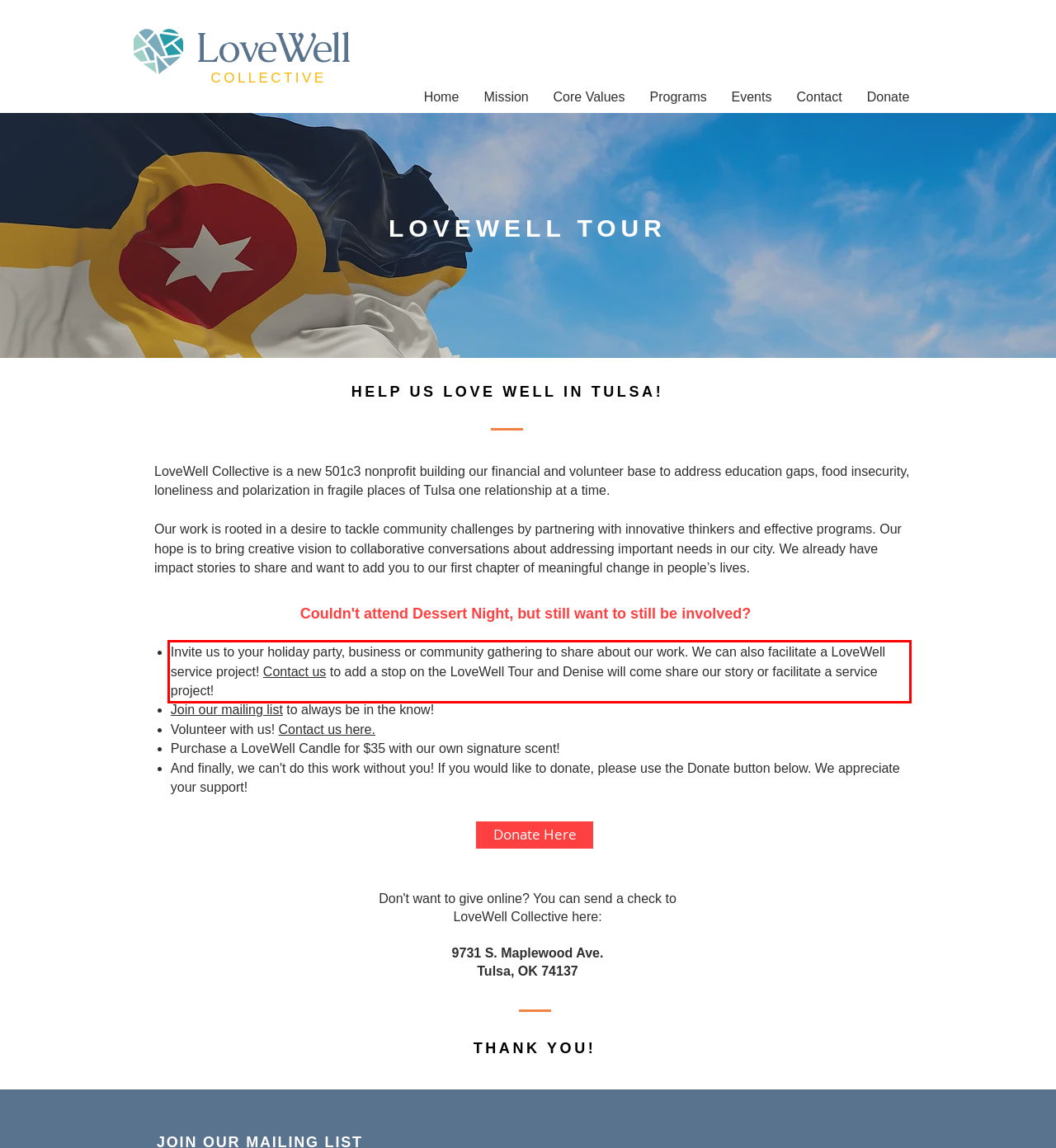Examine the screenshot of the webpage, locate the red bounding box, and perform OCR to extract the text contained within it.

Invite us to your holiday party, business or community gathering to share about our work. We can also facilitate a LoveWell service project! Contact us to add a stop on the LoveWell Tour and Denise will come share our story or facilitate a service project!